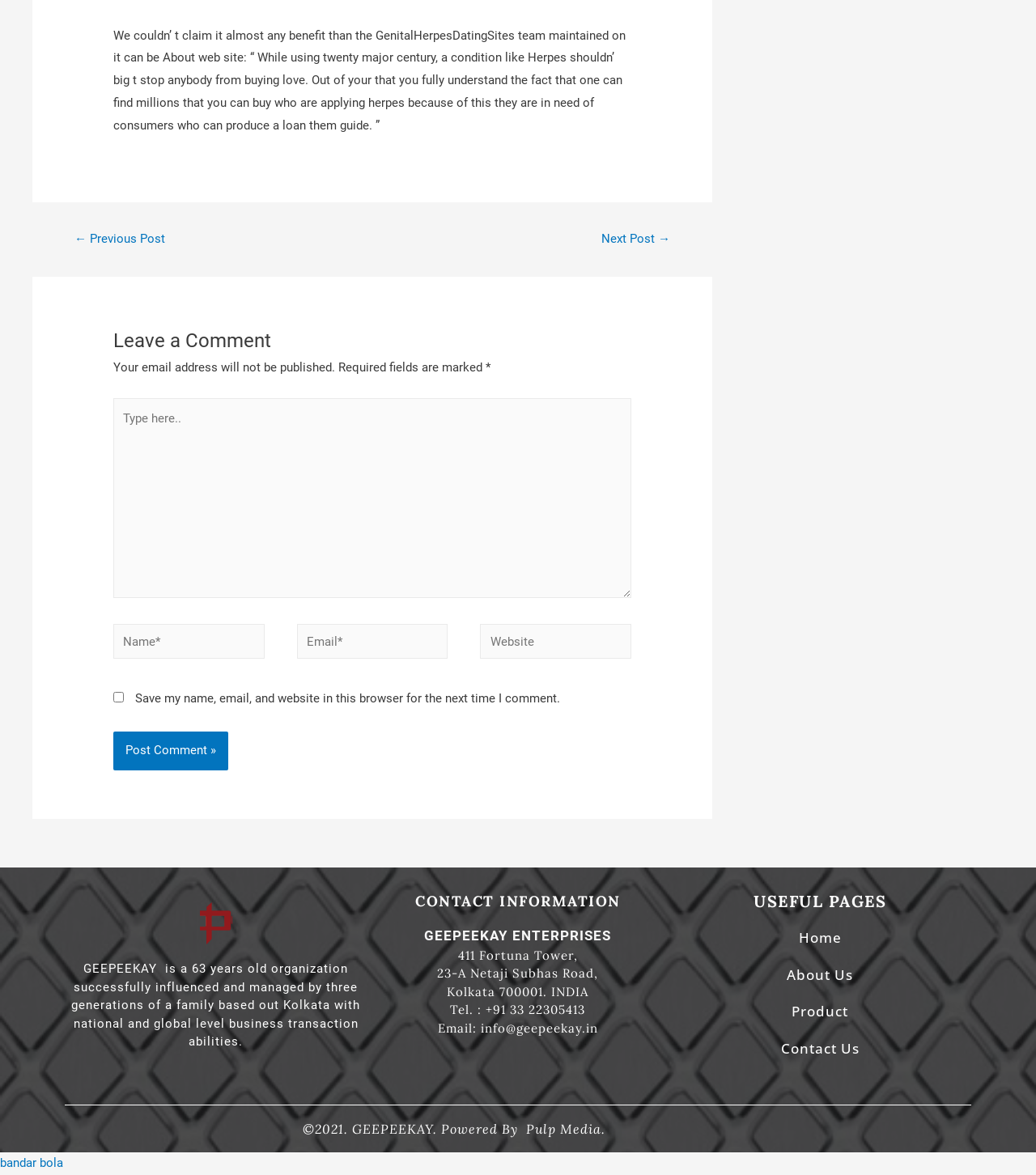Analyze the image and deliver a detailed answer to the question: What is required to leave a comment?

The webpage has a comment section with input fields for name, email, and website. The name and email fields are marked as required, indicating that users must provide this information to leave a comment.